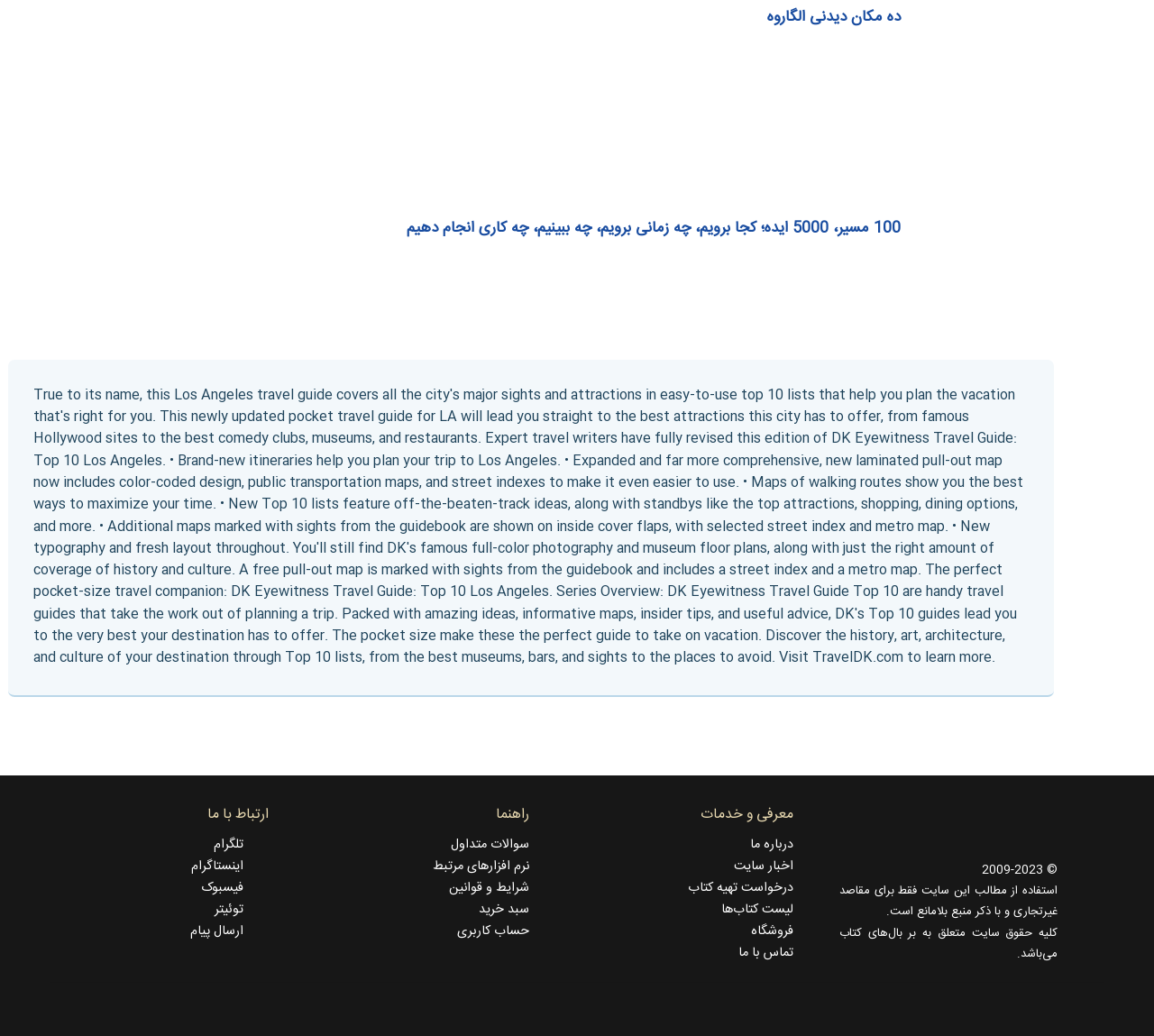Locate the bounding box coordinates of the element that needs to be clicked to carry out the instruction: "View the frequently asked questions". The coordinates should be given as four float numbers ranging from 0 to 1, i.e., [left, top, right, bottom].

[0.391, 0.805, 0.459, 0.826]